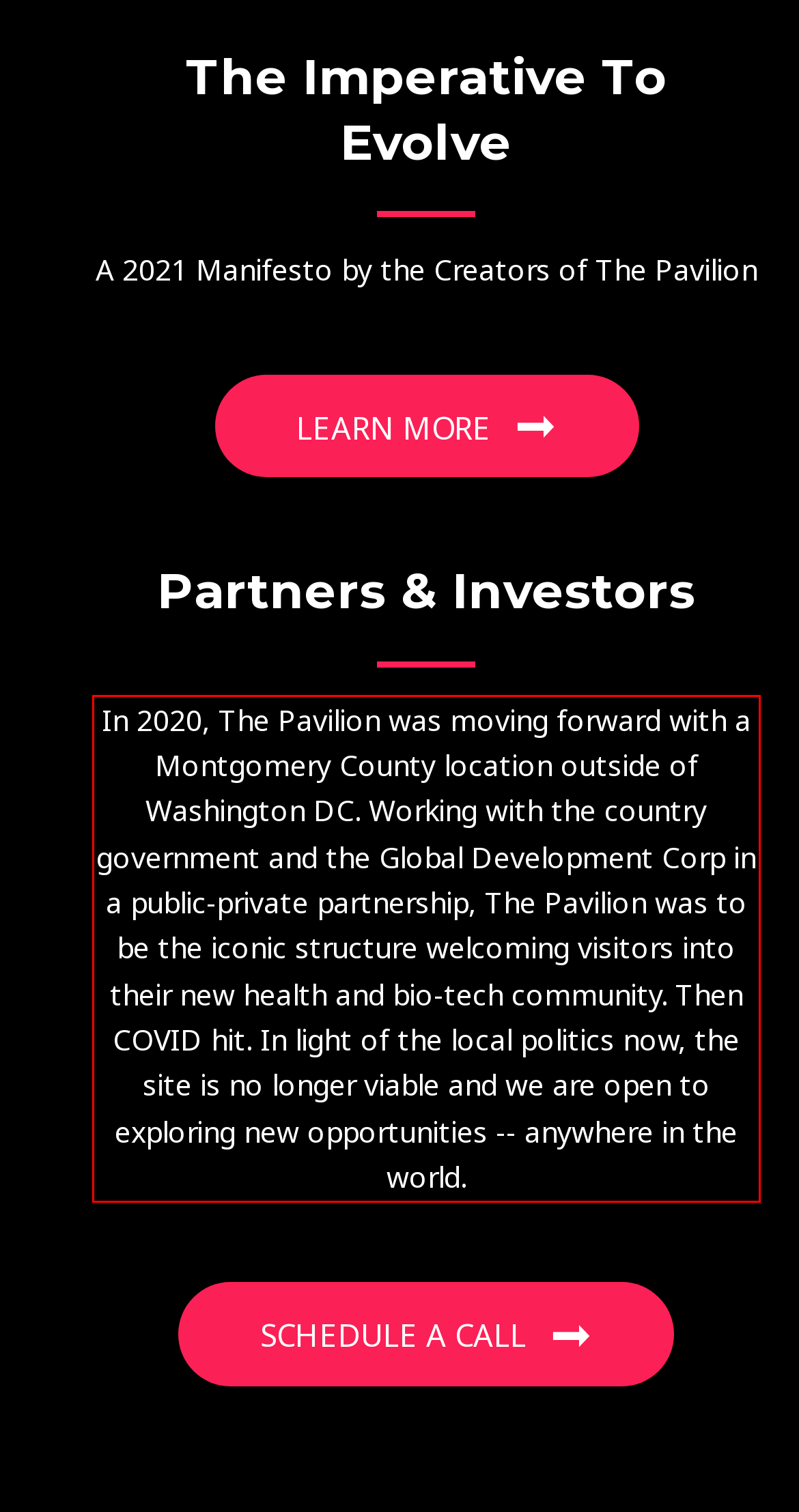View the screenshot of the webpage and identify the UI element surrounded by a red bounding box. Extract the text contained within this red bounding box.

In 2020, The Pavilion was moving forward with a Montgomery County location outside of Washington DC. Working with the country government and the Global Development Corp in a public-private partnership, The Pavilion was to be the iconic structure welcoming visitors into their new health and bio-tech community. Then COVID hit. In light of the local politics now, the site is no longer viable and we are open to exploring new opportunities -- anywhere in the world.